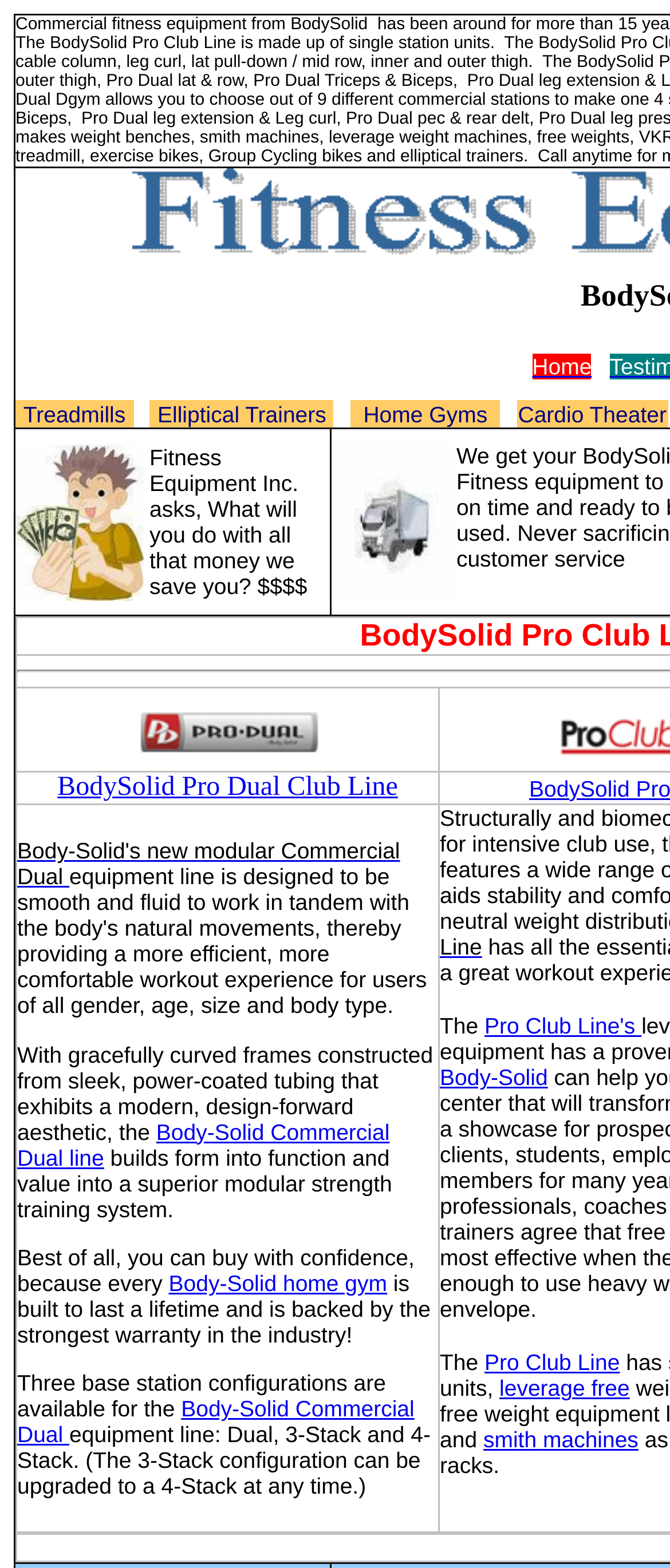Please find the bounding box for the following UI element description. Provide the coordinates in (top-left x, top-left y, bottom-right x, bottom-right y) format, with values between 0 and 1: Home

[0.794, 0.225, 0.883, 0.242]